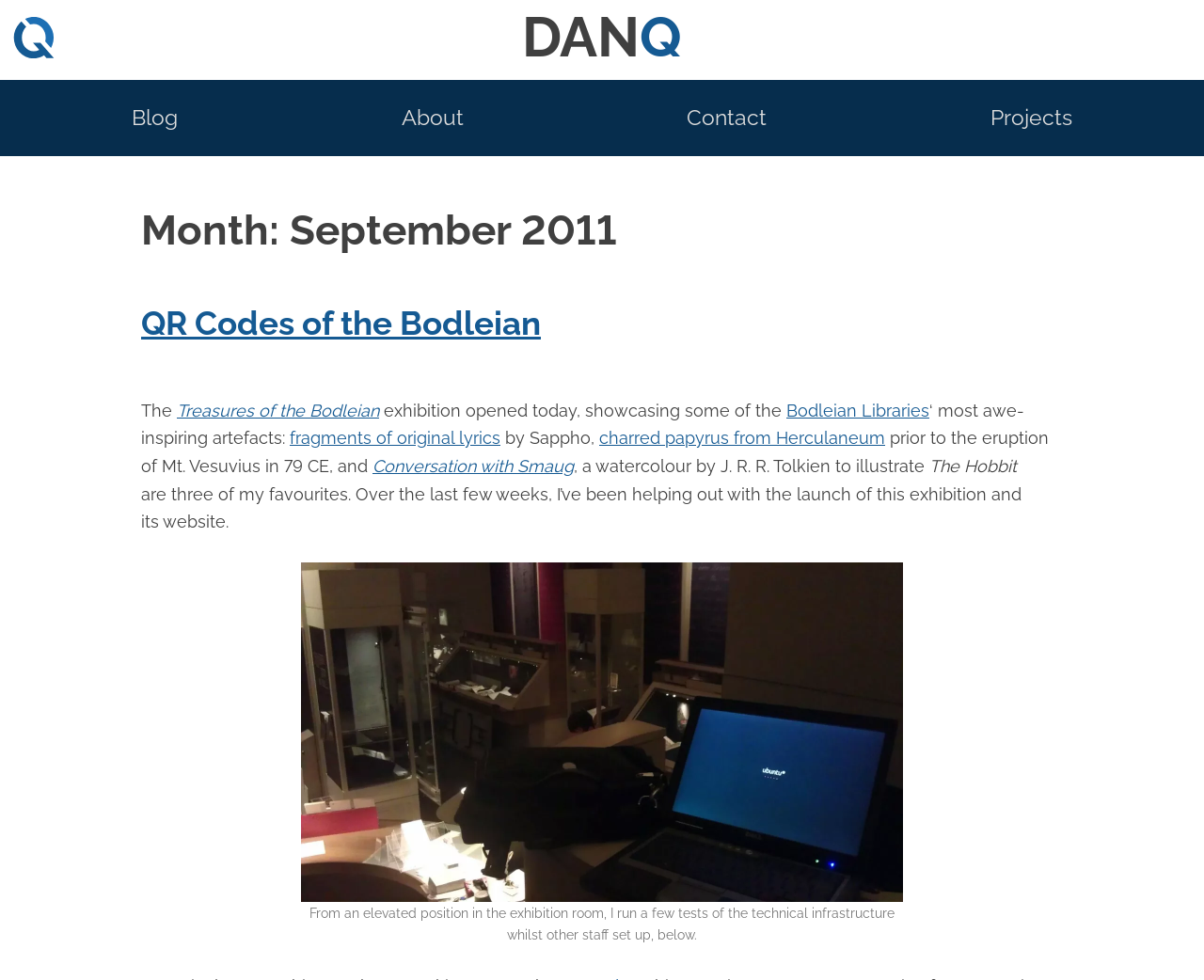Please determine the bounding box coordinates for the UI element described as: "fragments of original lyrics".

[0.241, 0.437, 0.416, 0.457]